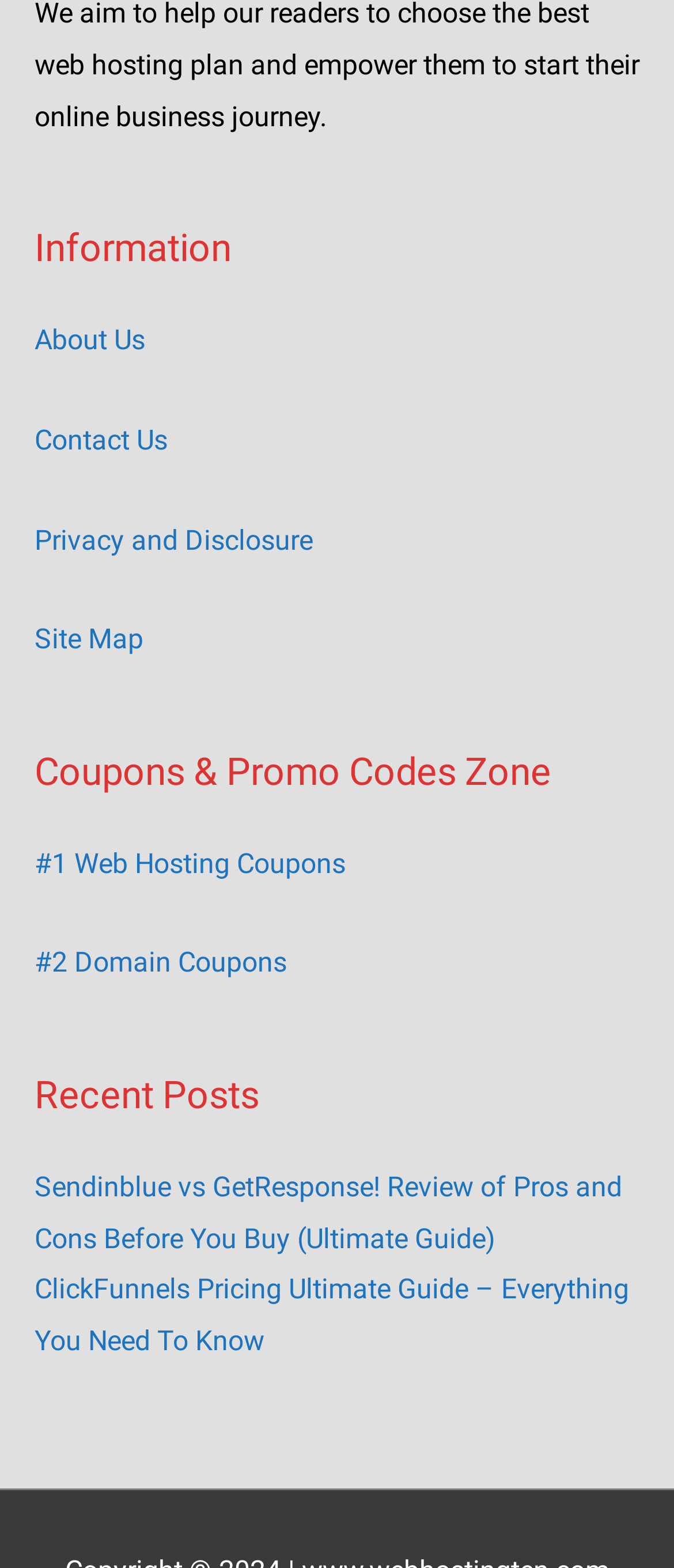Can you find the bounding box coordinates of the area I should click to execute the following instruction: "Read Sendinblue vs GetResponse review"?

[0.051, 0.746, 0.923, 0.8]